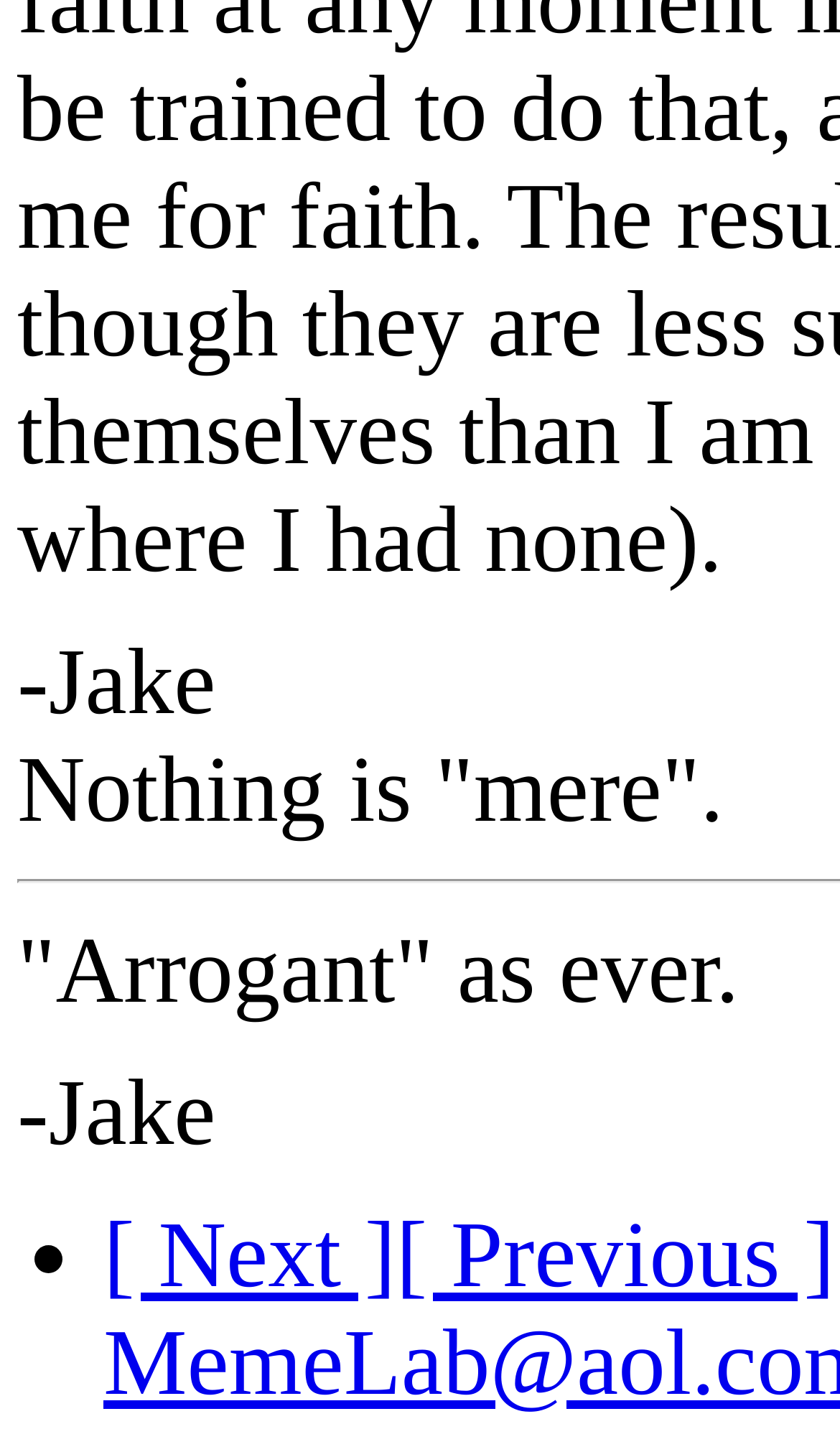Determine the bounding box for the HTML element described here: "[ Next ]". The coordinates should be given as [left, top, right, bottom] with each number being a float between 0 and 1.

[0.123, 0.83, 0.471, 0.901]